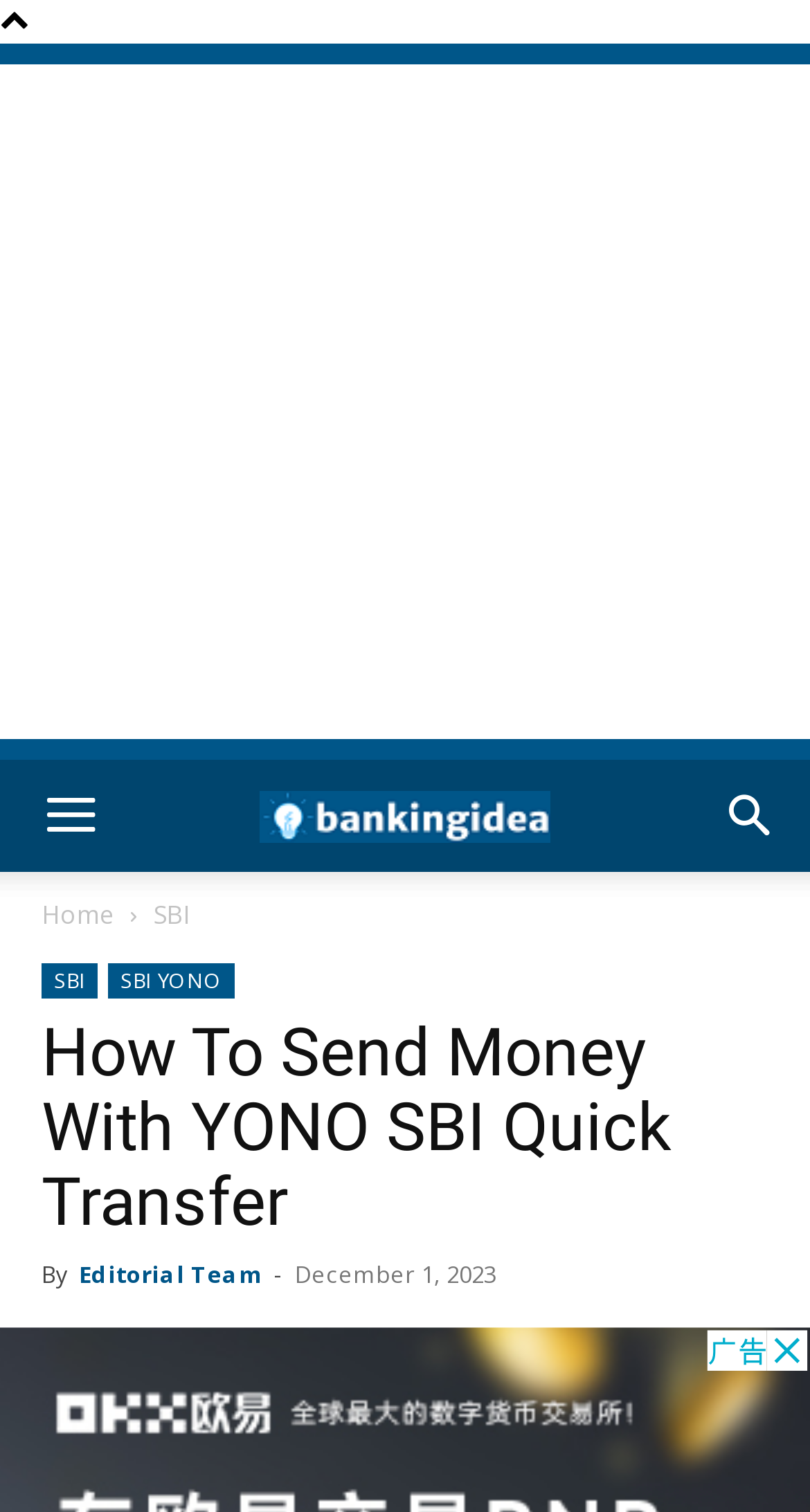Extract the bounding box coordinates for the UI element described as: "Editorial Team".

[0.097, 0.832, 0.323, 0.853]